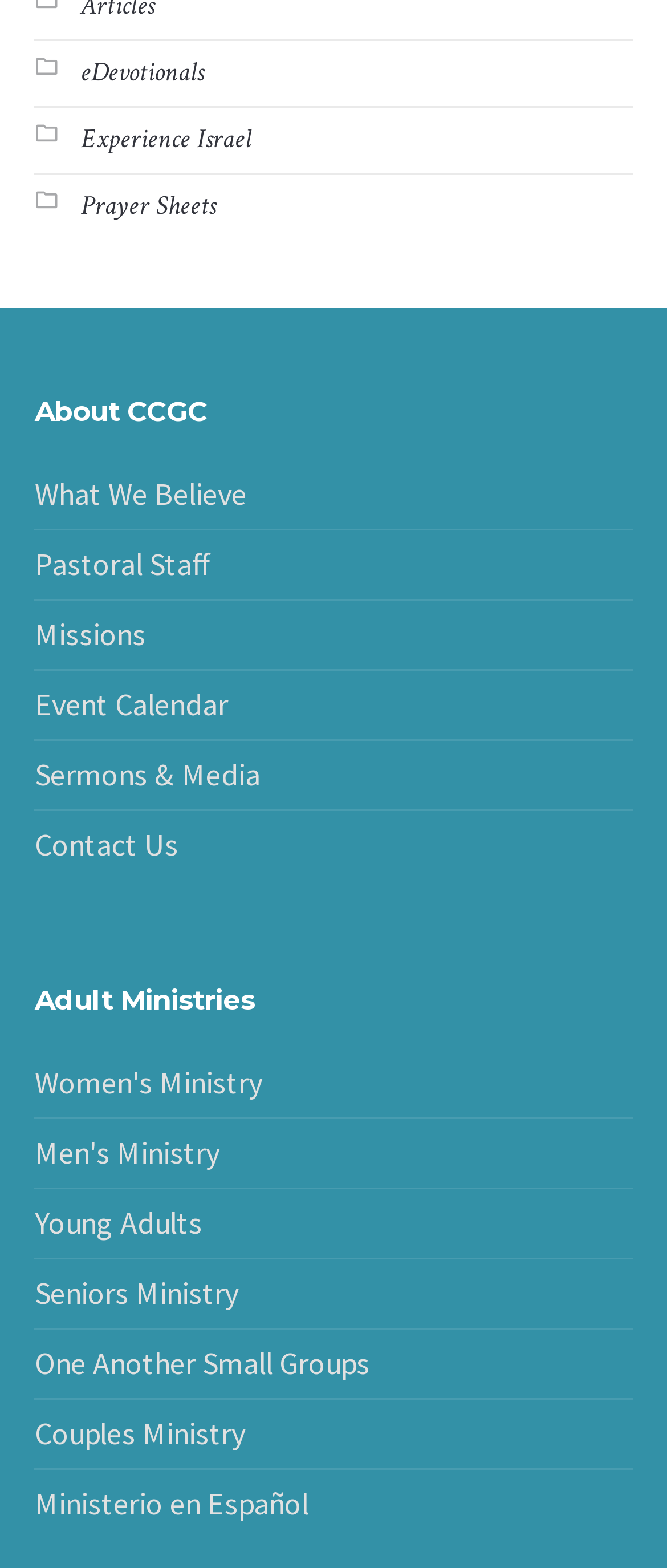Answer the question in a single word or phrase:
Can I find sermons on this webpage?

Yes